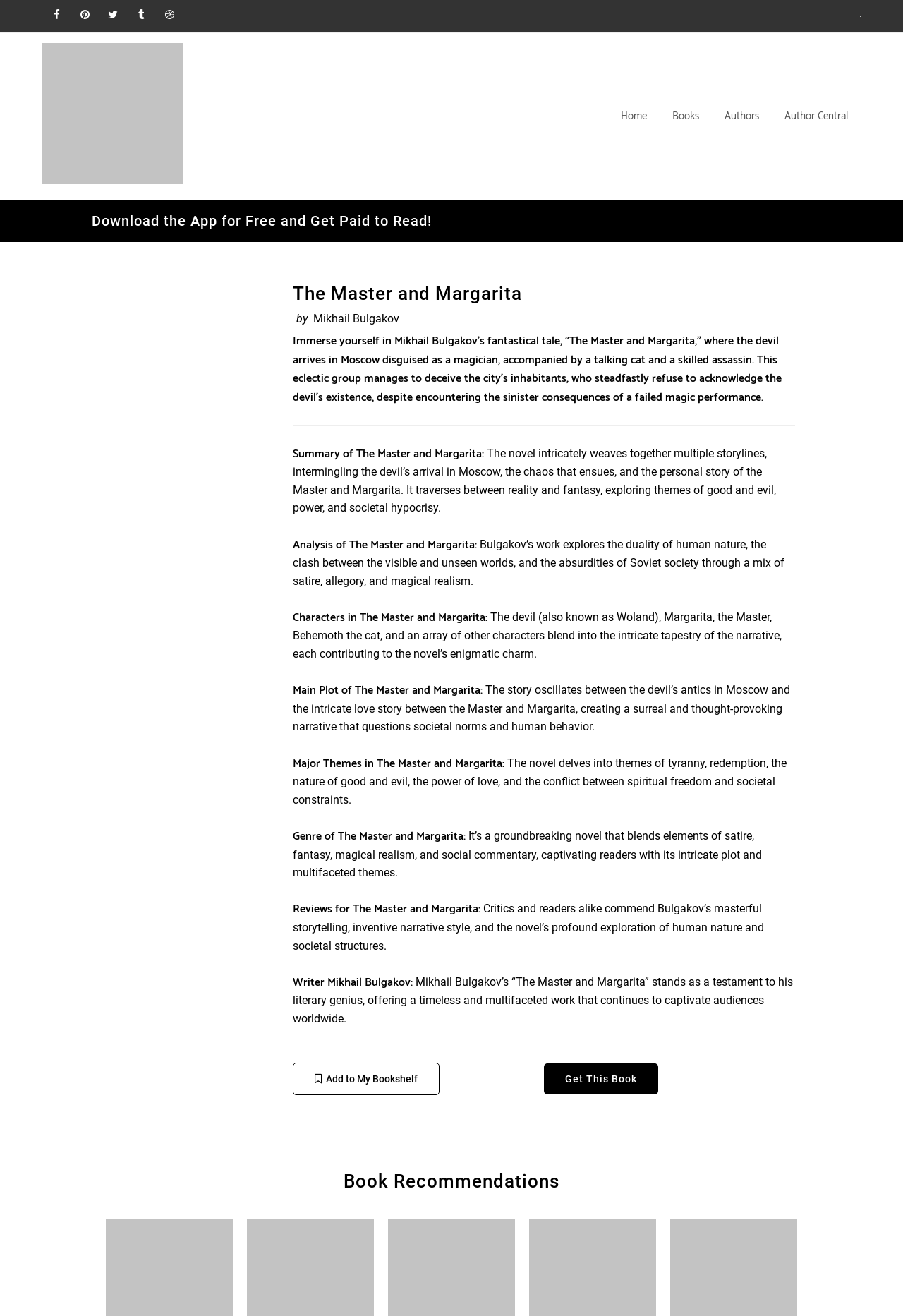Please determine the bounding box coordinates for the element that should be clicked to follow these instructions: "Click the 'Home' link".

[0.673, 0.072, 0.73, 0.105]